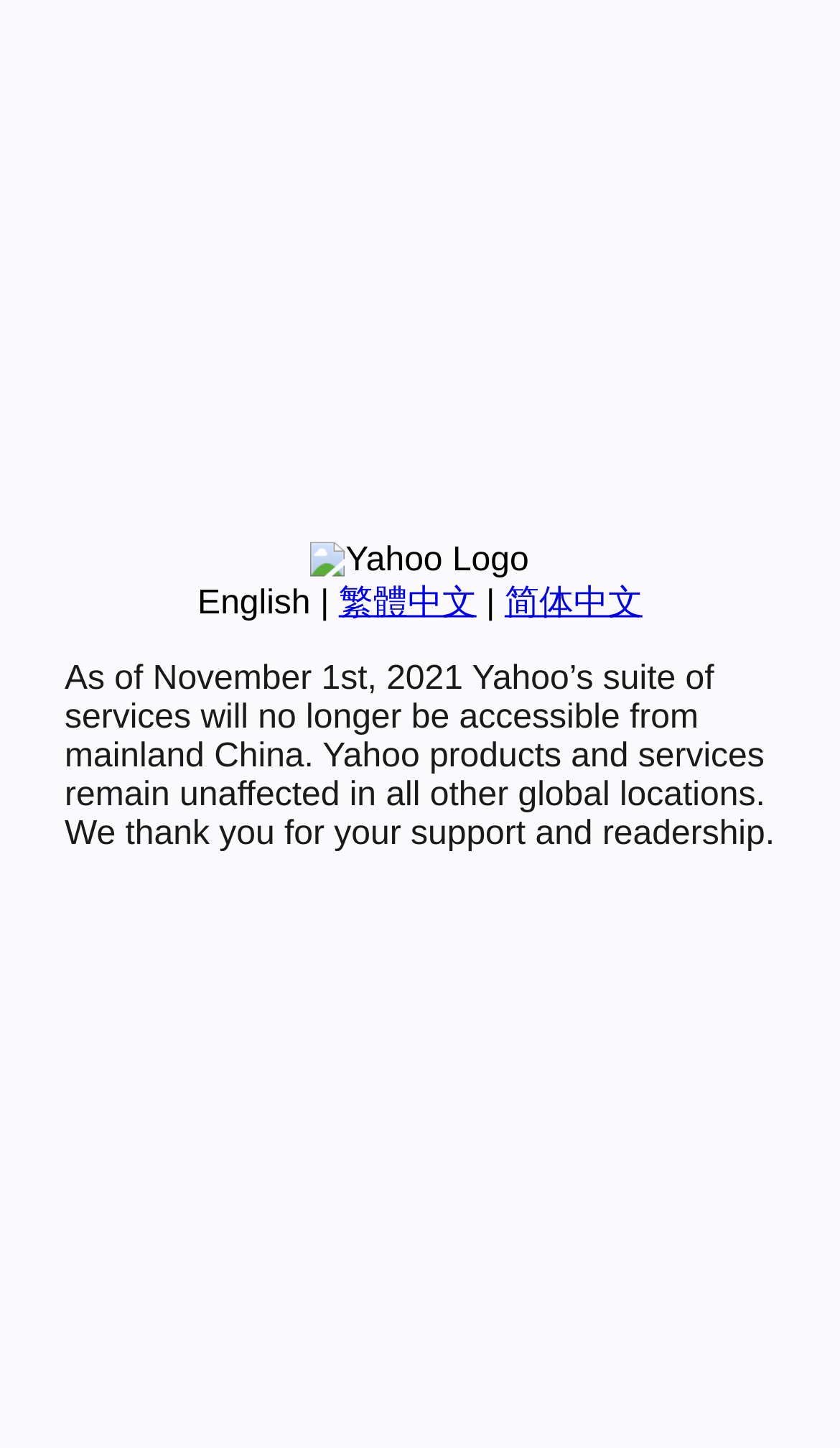Given the element description 简体中文, identify the bounding box coordinates for the UI element on the webpage screenshot. The format should be (top-left x, top-left y, bottom-right x, bottom-right y), with values between 0 and 1.

[0.601, 0.404, 0.765, 0.429]